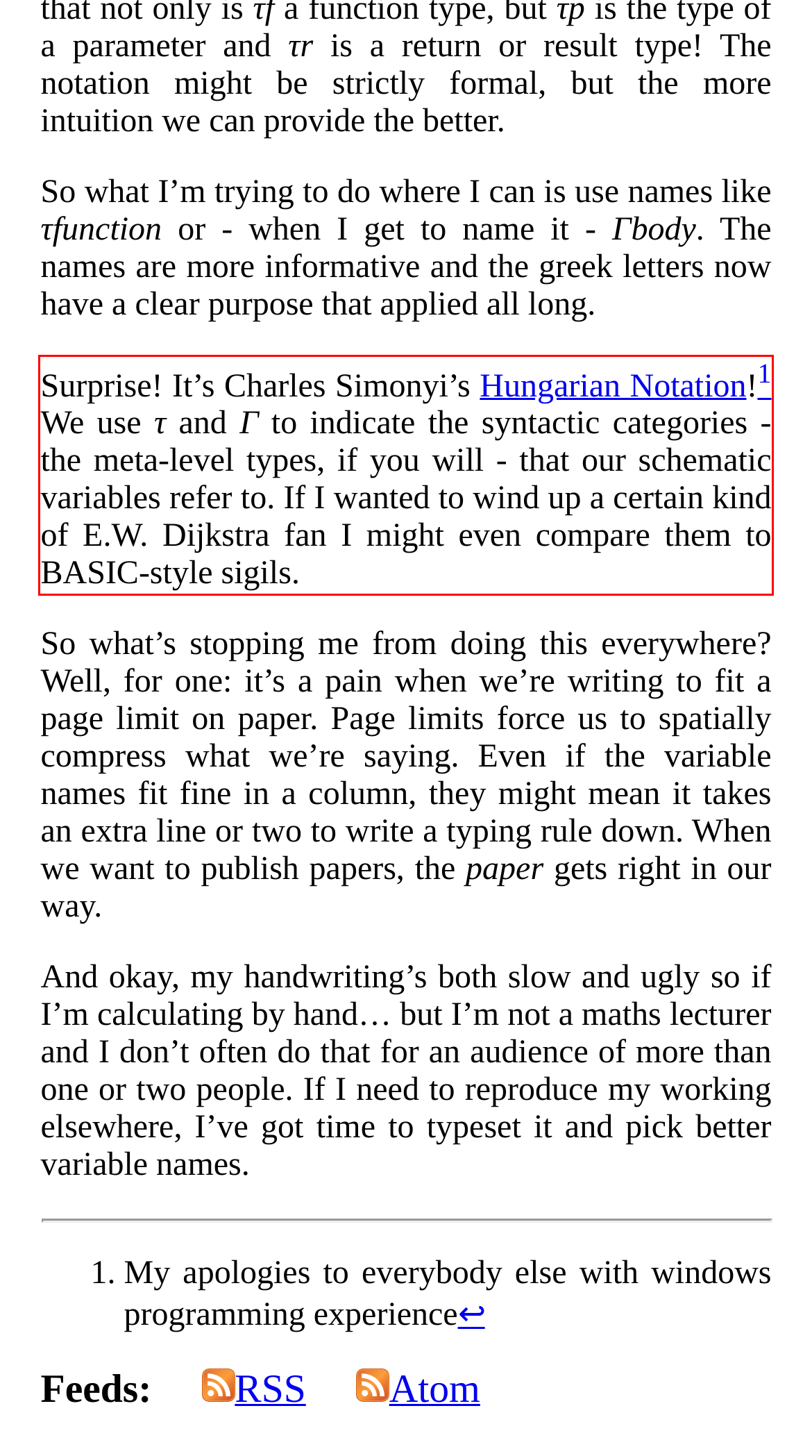Using the provided webpage screenshot, identify and read the text within the red rectangle bounding box.

Surprise! It’s Charles Simonyi’s Hungarian Notation!1 We use τ and Γ to indicate the syntactic categories - the meta-level types, if you will - that our schematic variables refer to. If I wanted to wind up a certain kind of E.W. Dijkstra fan I might even compare them to BASIC-style sigils.